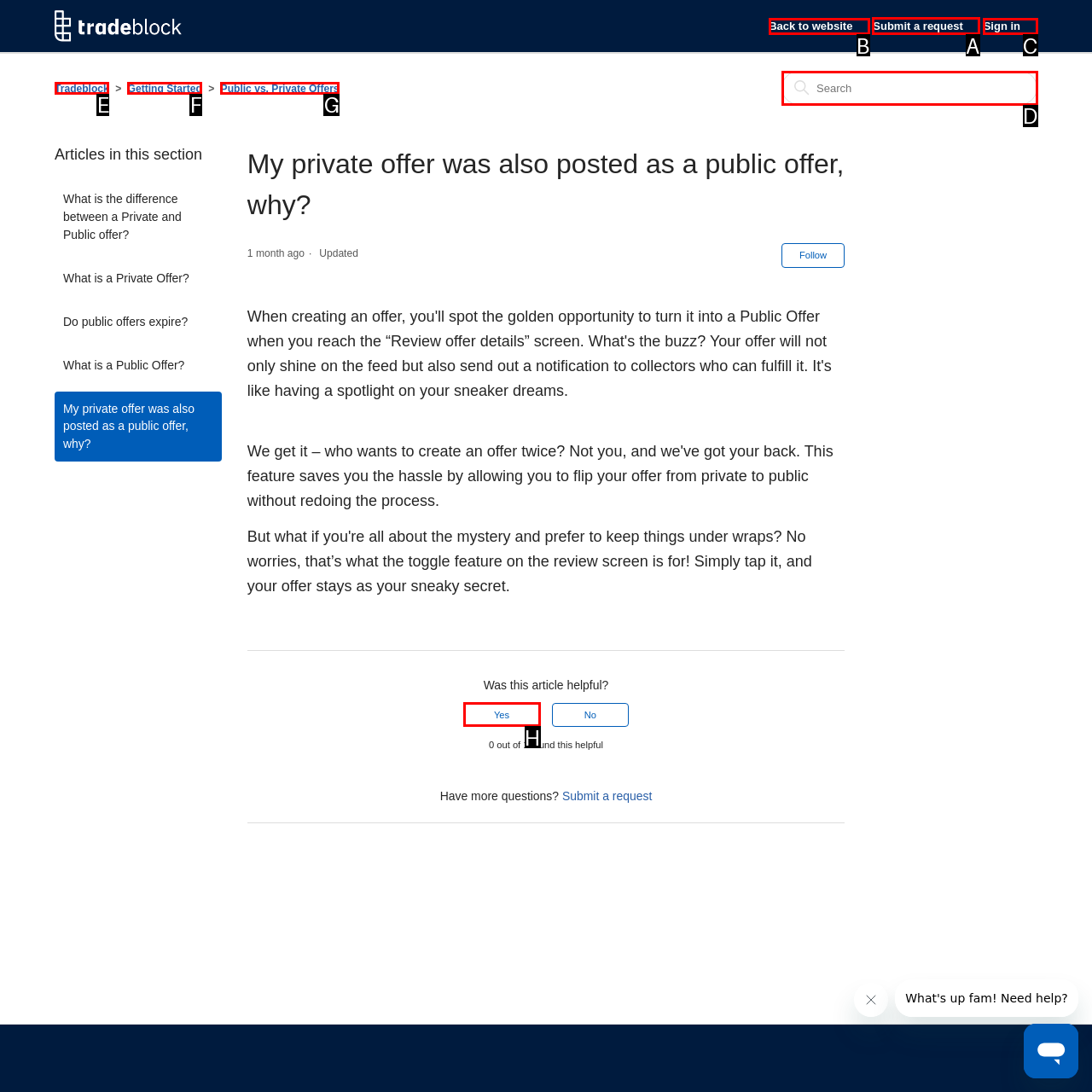Given the task: Learn about the 'History of Massage (Part 3): The Evolution of Massage in Japan', point out the letter of the appropriate UI element from the marked options in the screenshot.

None